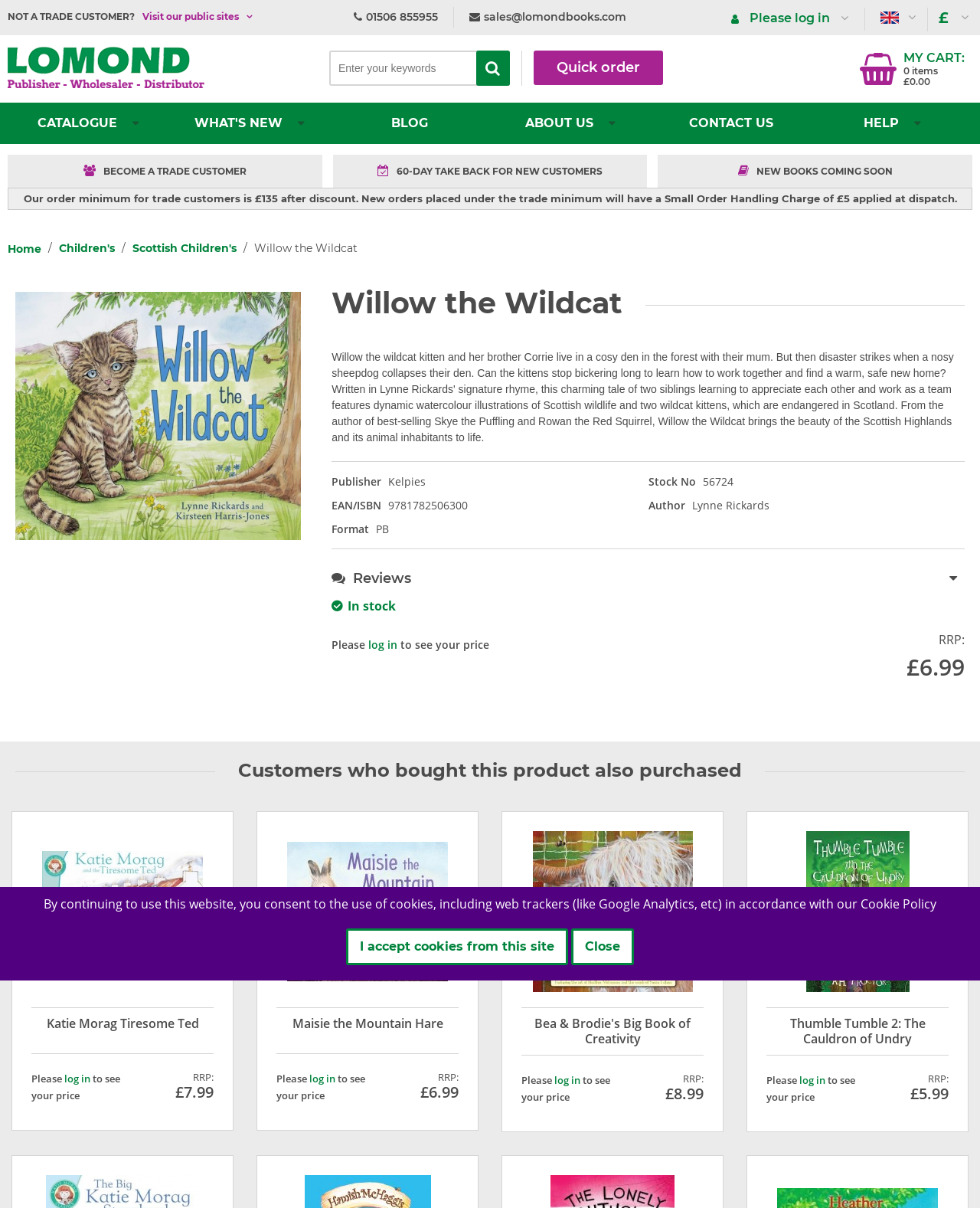What is the format of the book?
Please provide a comprehensive answer to the question based on the webpage screenshot.

The format of the book can be found in the book details section, where it is listed as 'PB' next to the label 'Format', which likely stands for 'Paperback'.